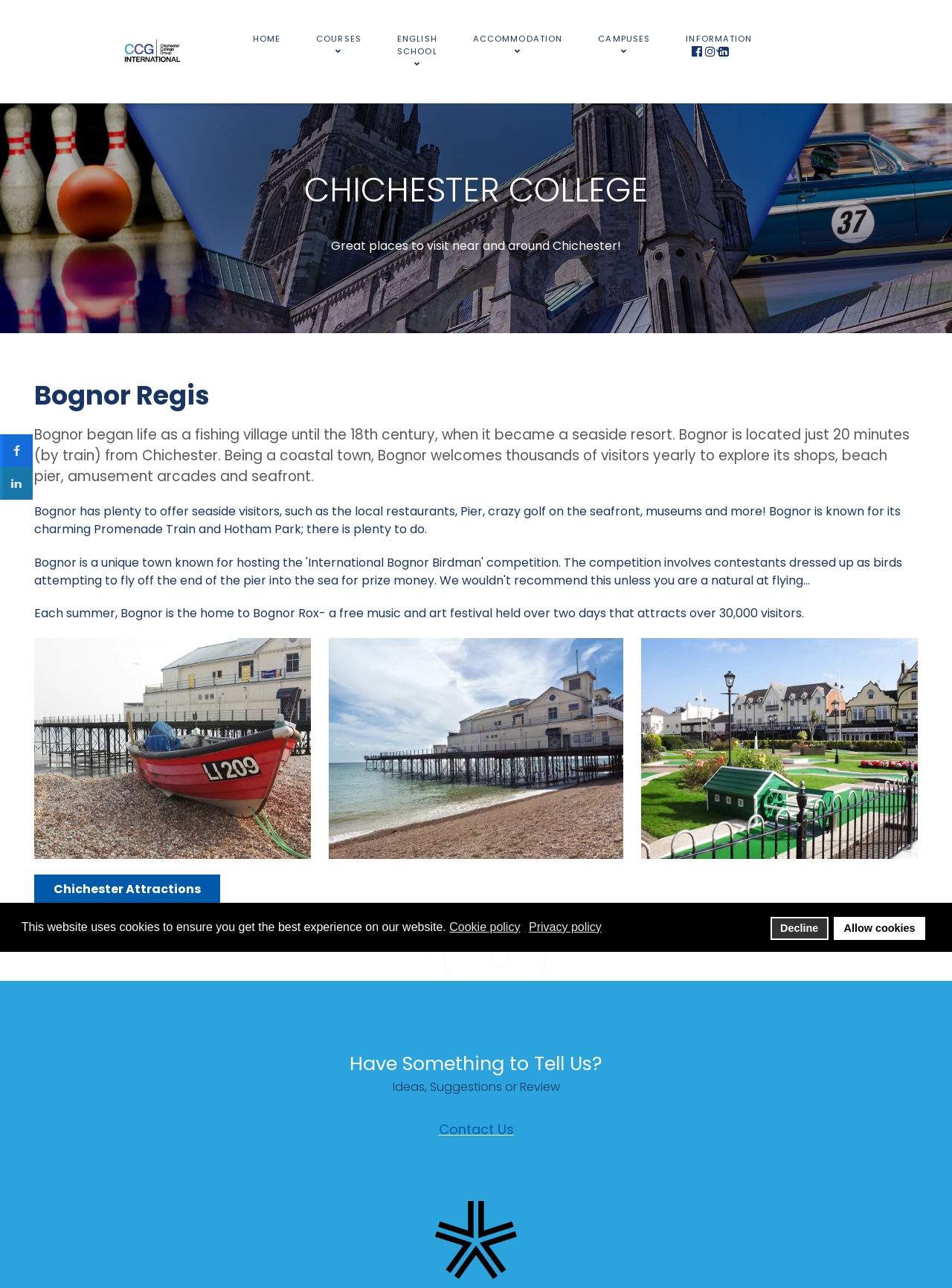How many minutes is Bognor Regis from Chichester by train?
Please provide an in-depth and detailed response to the question.

The webpage states that Bognor Regis is located just 20 minutes from Chichester by train, which is mentioned in the StaticText element with the text 'Bognor began life as a fishing village until the 18th century, when it became a seaside resort. Bognor is located just 20 minutes (by train) from Chichester.'.